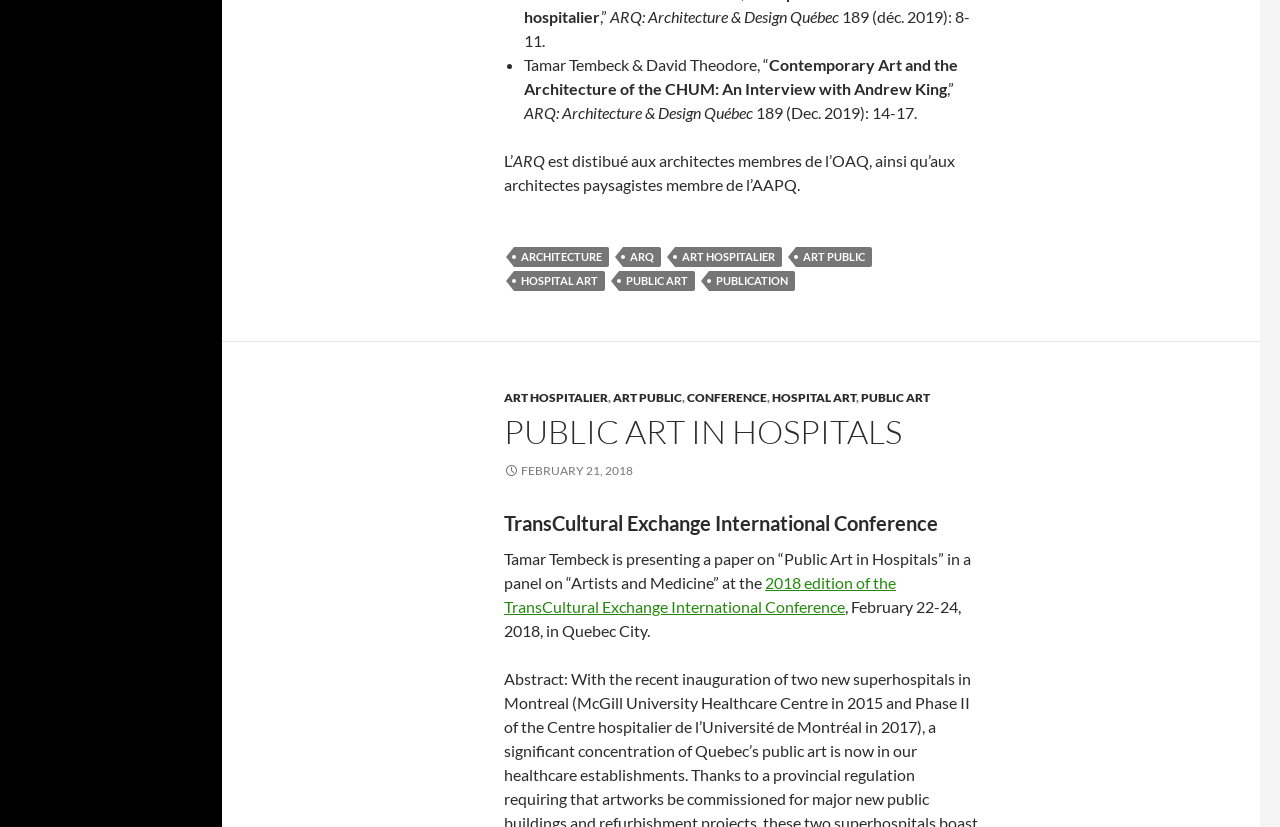Please locate the bounding box coordinates for the element that should be clicked to achieve the following instruction: "Learn more about TransCultural Exchange International Conference". Ensure the coordinates are given as four float numbers between 0 and 1, i.e., [left, top, right, bottom].

[0.394, 0.618, 0.764, 0.647]